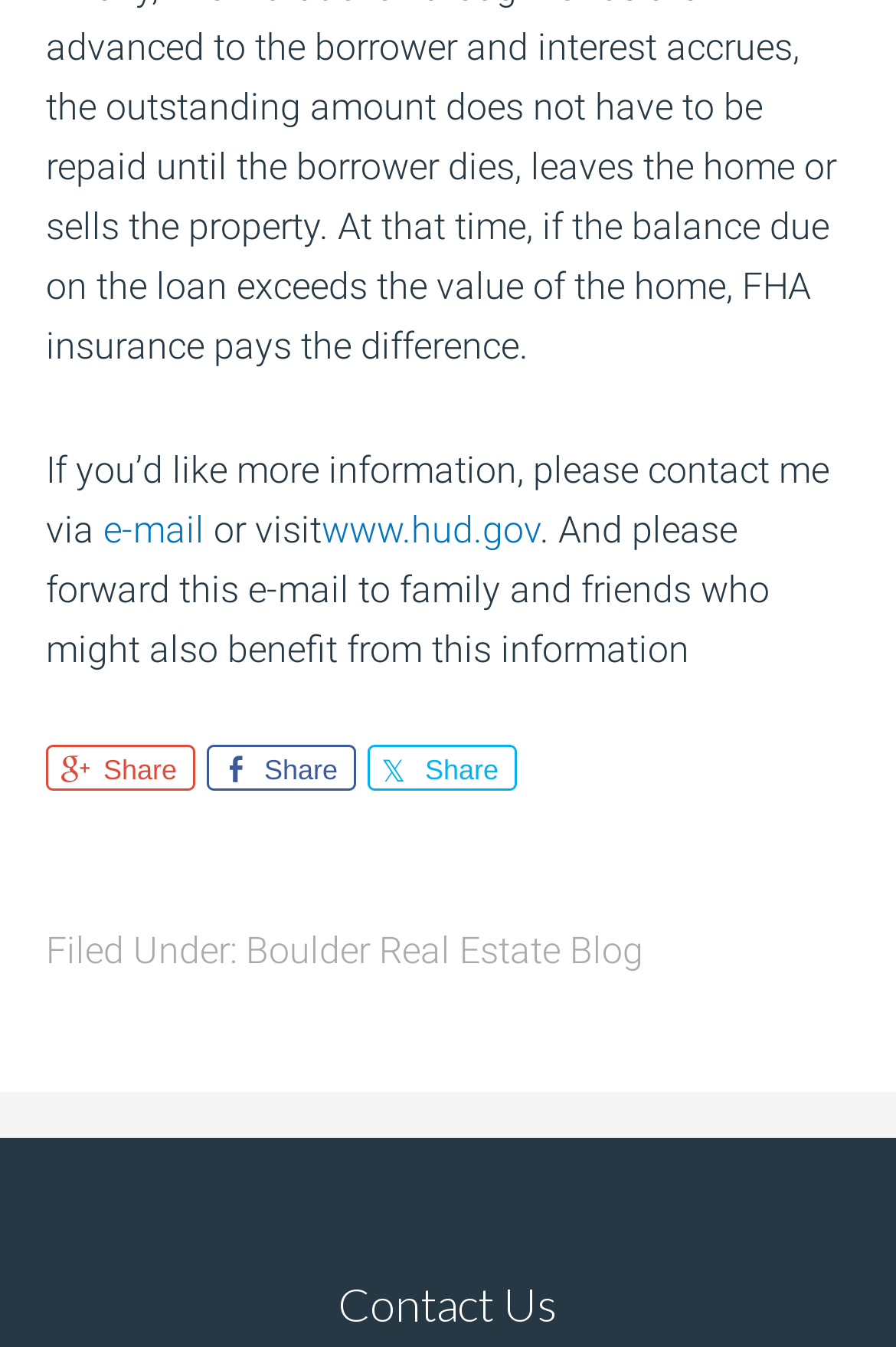What is the category of the blog post?
Answer the question based on the image using a single word or a brief phrase.

Boulder Real Estate Blog